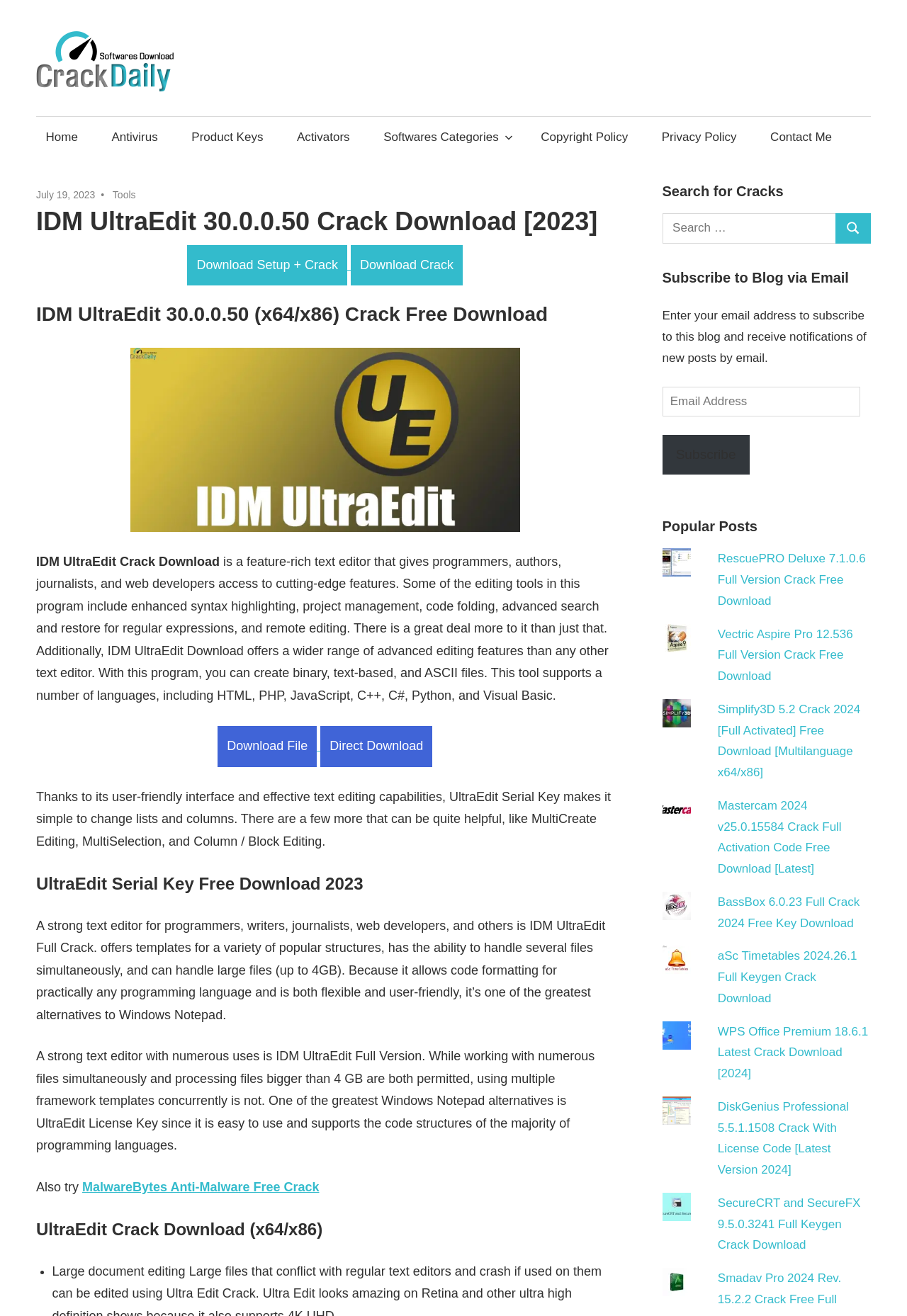What is the alternative to Windows Notepad mentioned on the webpage?
Please answer the question with a single word or phrase, referencing the image.

UltraEdit